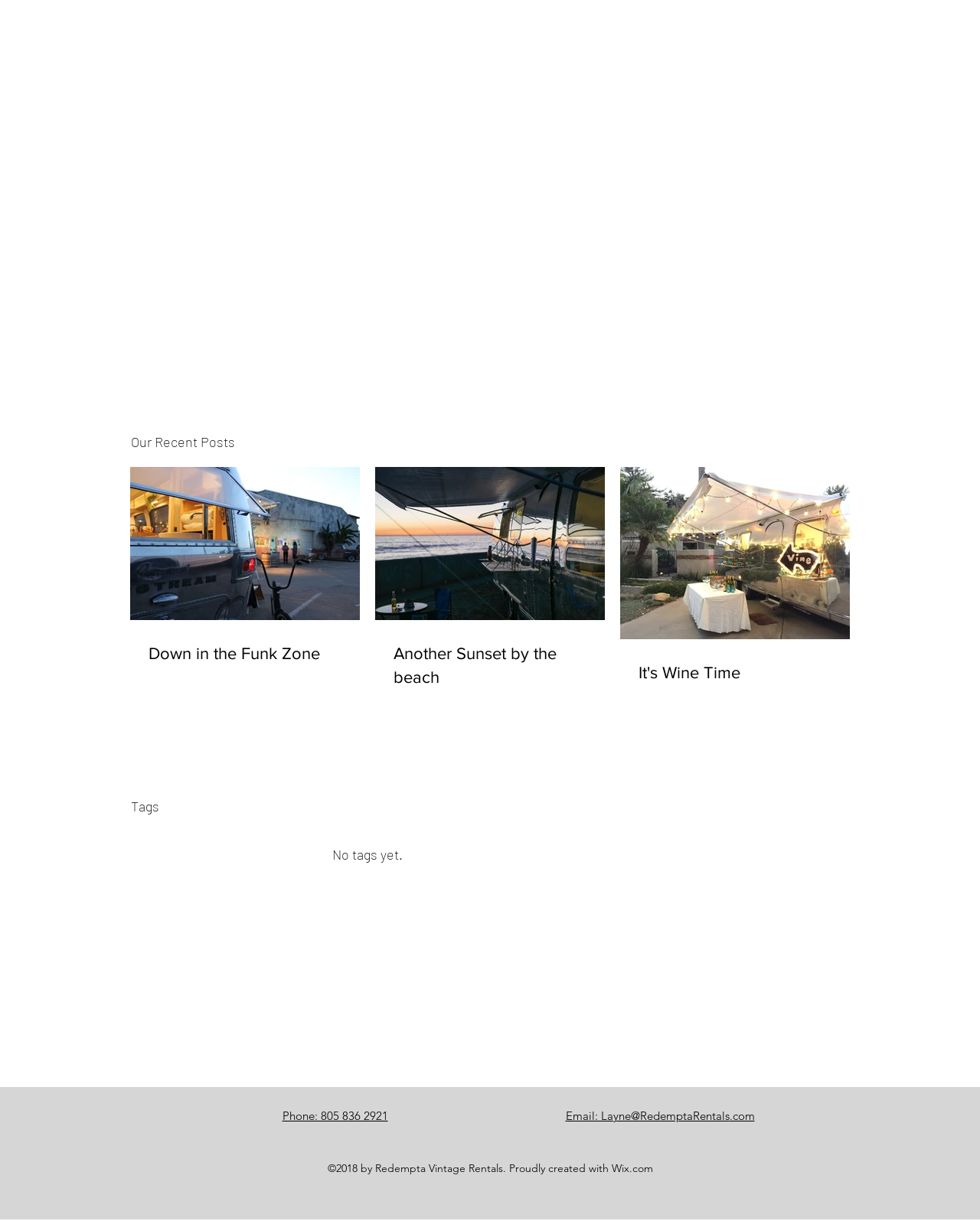Locate and provide the bounding box coordinates for the HTML element that matches this description: "Down in the Funk Zone".

[0.152, 0.526, 0.348, 0.545]